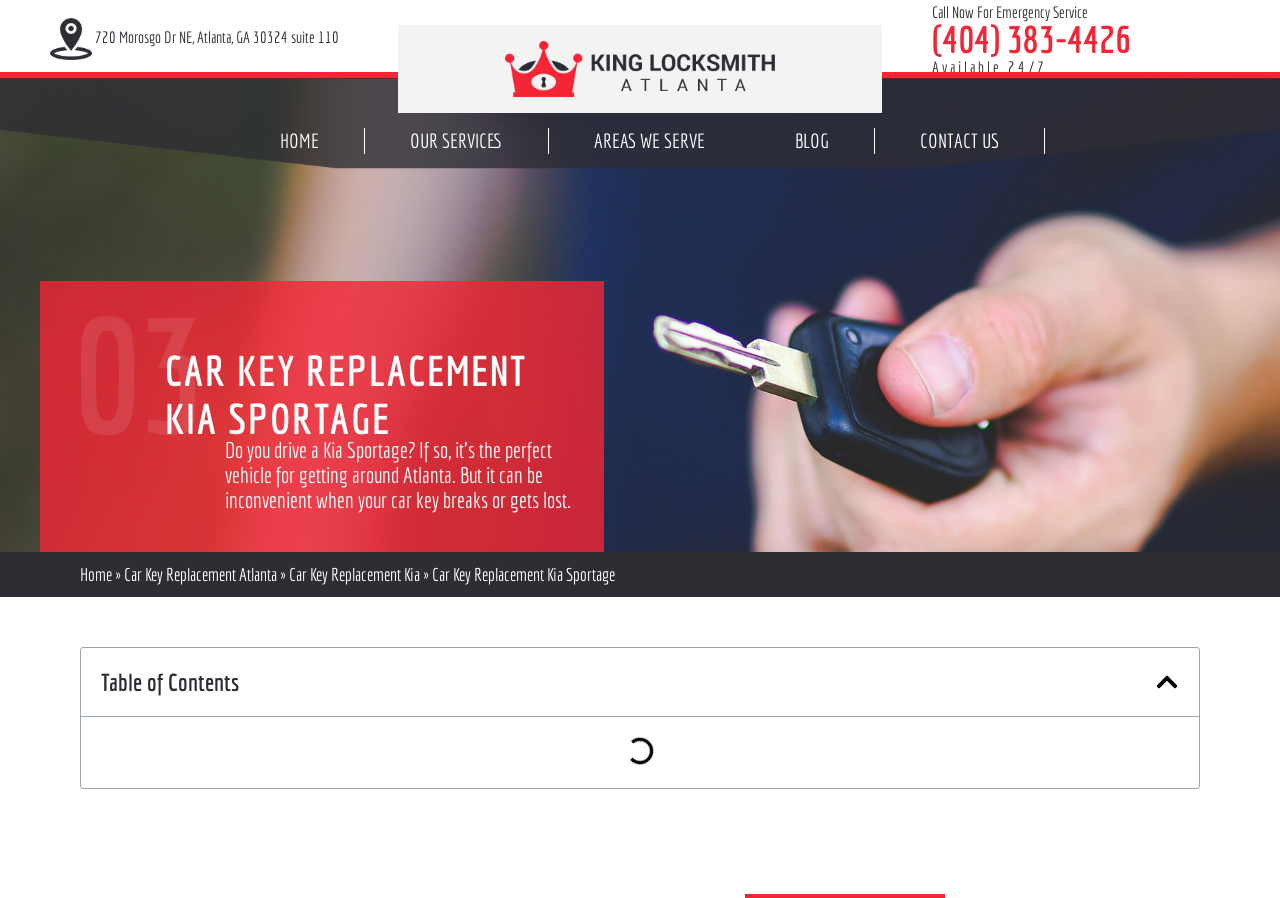Please find the bounding box coordinates of the section that needs to be clicked to achieve this instruction: "Close table of contents".

[0.902, 0.746, 0.921, 0.773]